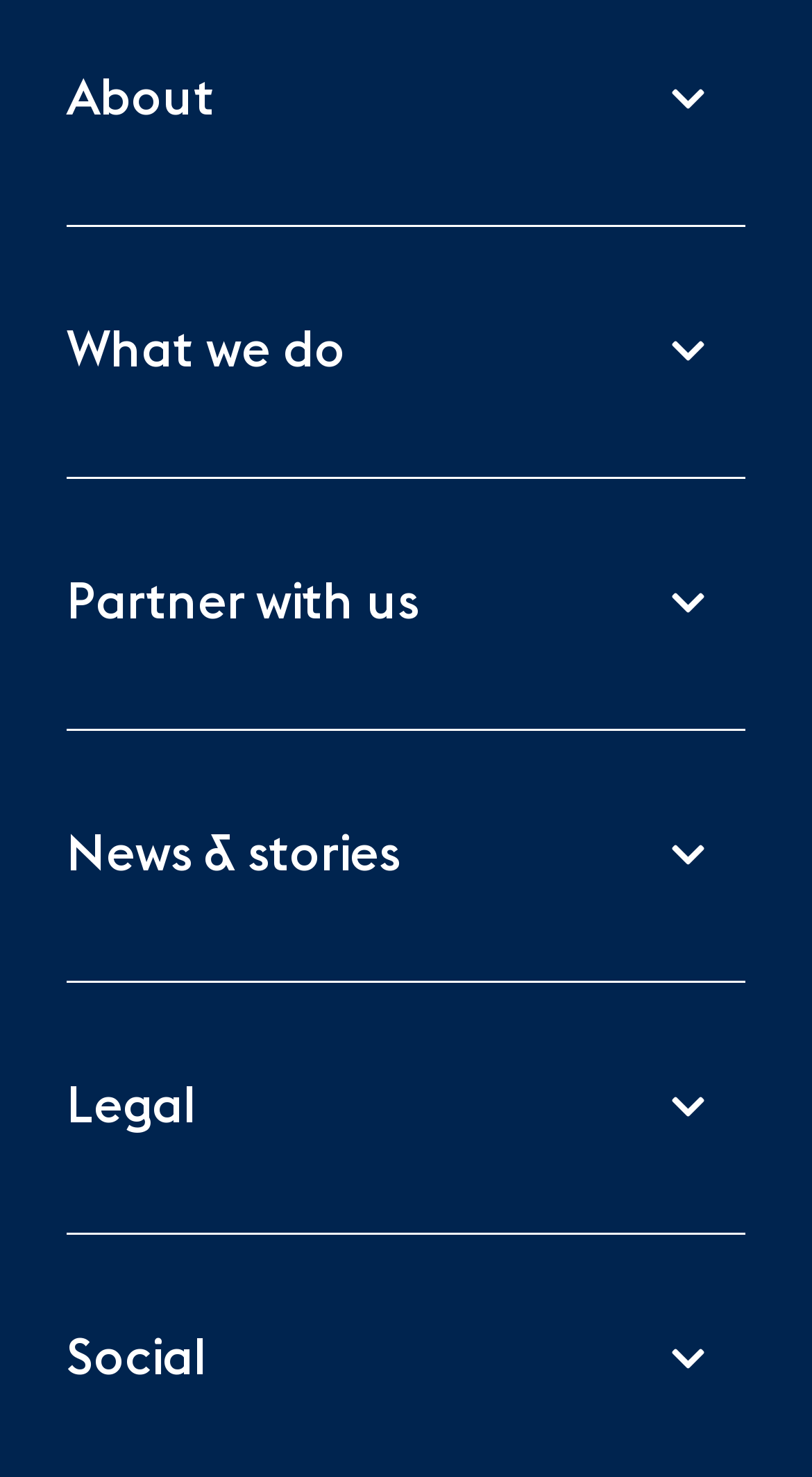Answer the question with a single word or phrase: 
Are there any subheadings on the webpage?

No